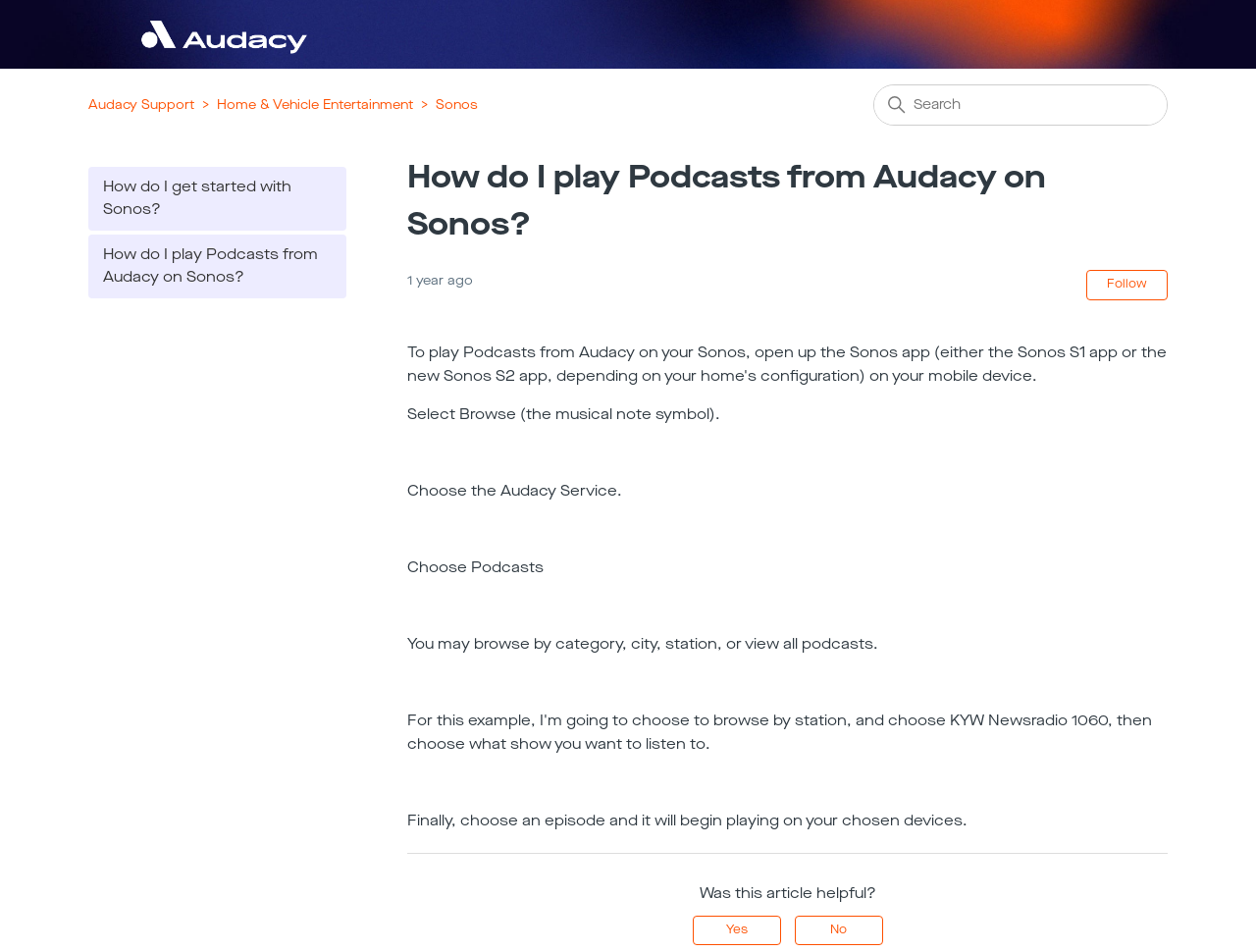Locate the bounding box coordinates of the element's region that should be clicked to carry out the following instruction: "Get started with Sonos". The coordinates need to be four float numbers between 0 and 1, i.e., [left, top, right, bottom].

[0.07, 0.175, 0.276, 0.242]